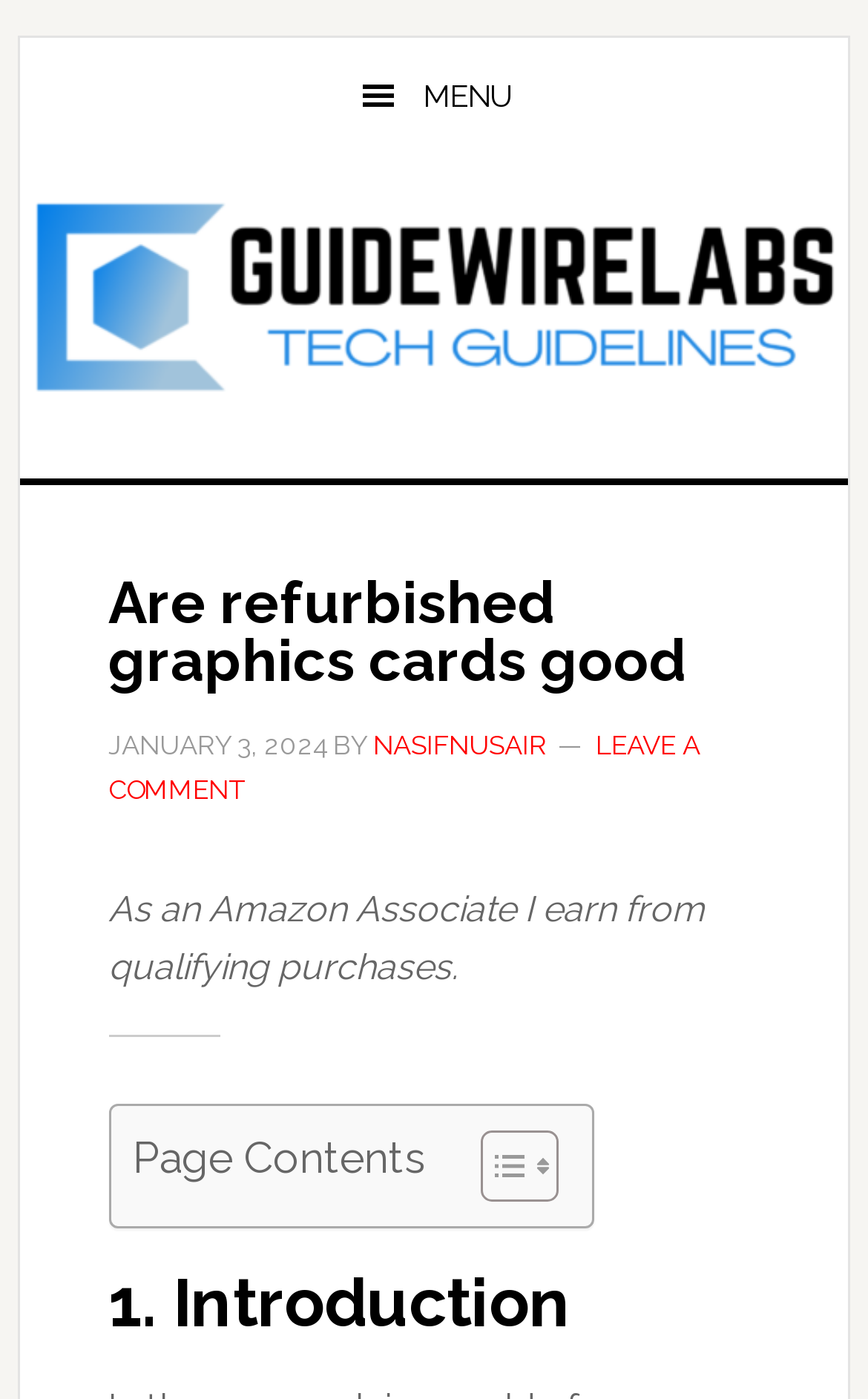What is the first section of the article?
Using the screenshot, give a one-word or short phrase answer.

1. Introduction